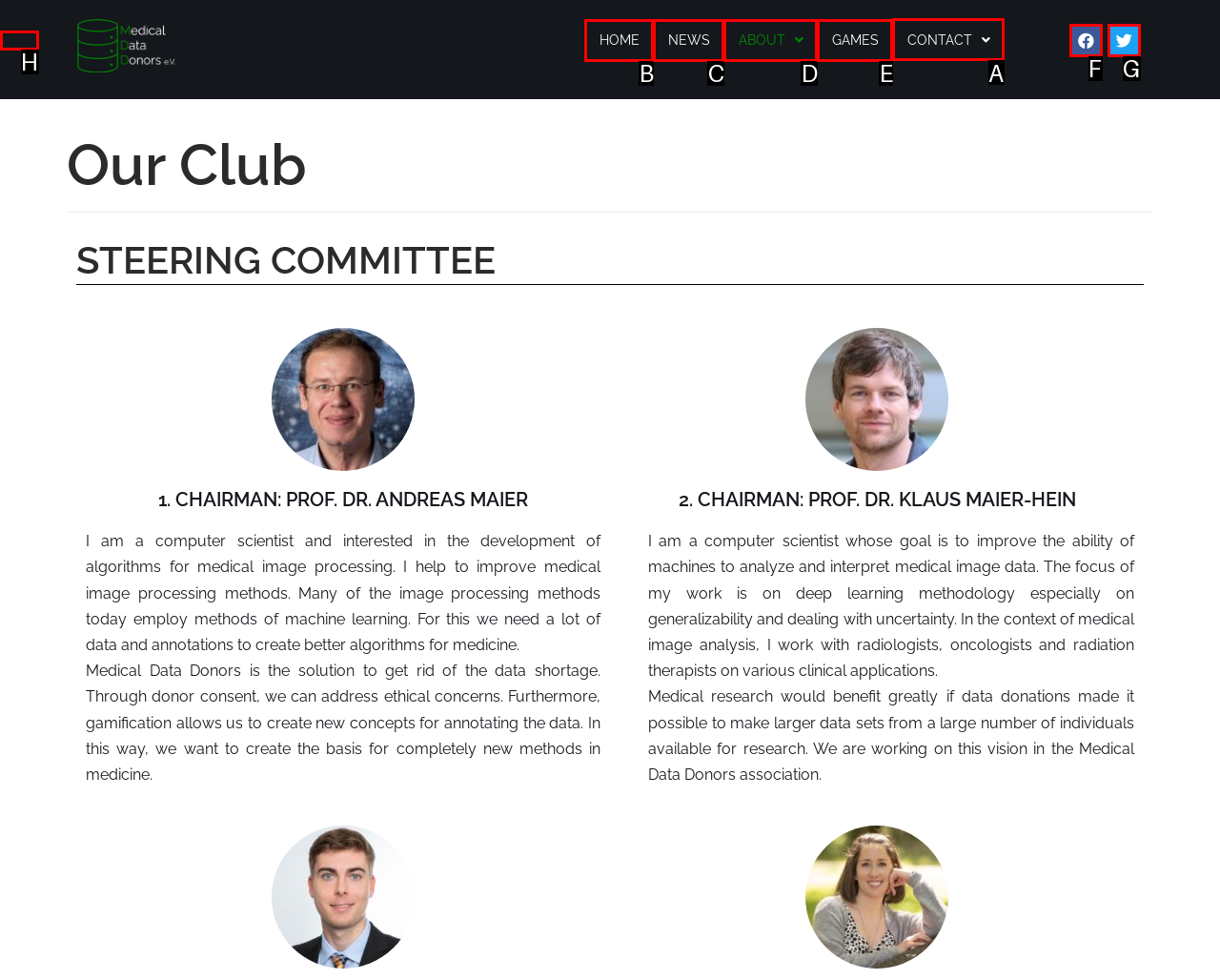Point out the correct UI element to click to carry out this instruction: Click on the CONTACT link
Answer with the letter of the chosen option from the provided choices directly.

A